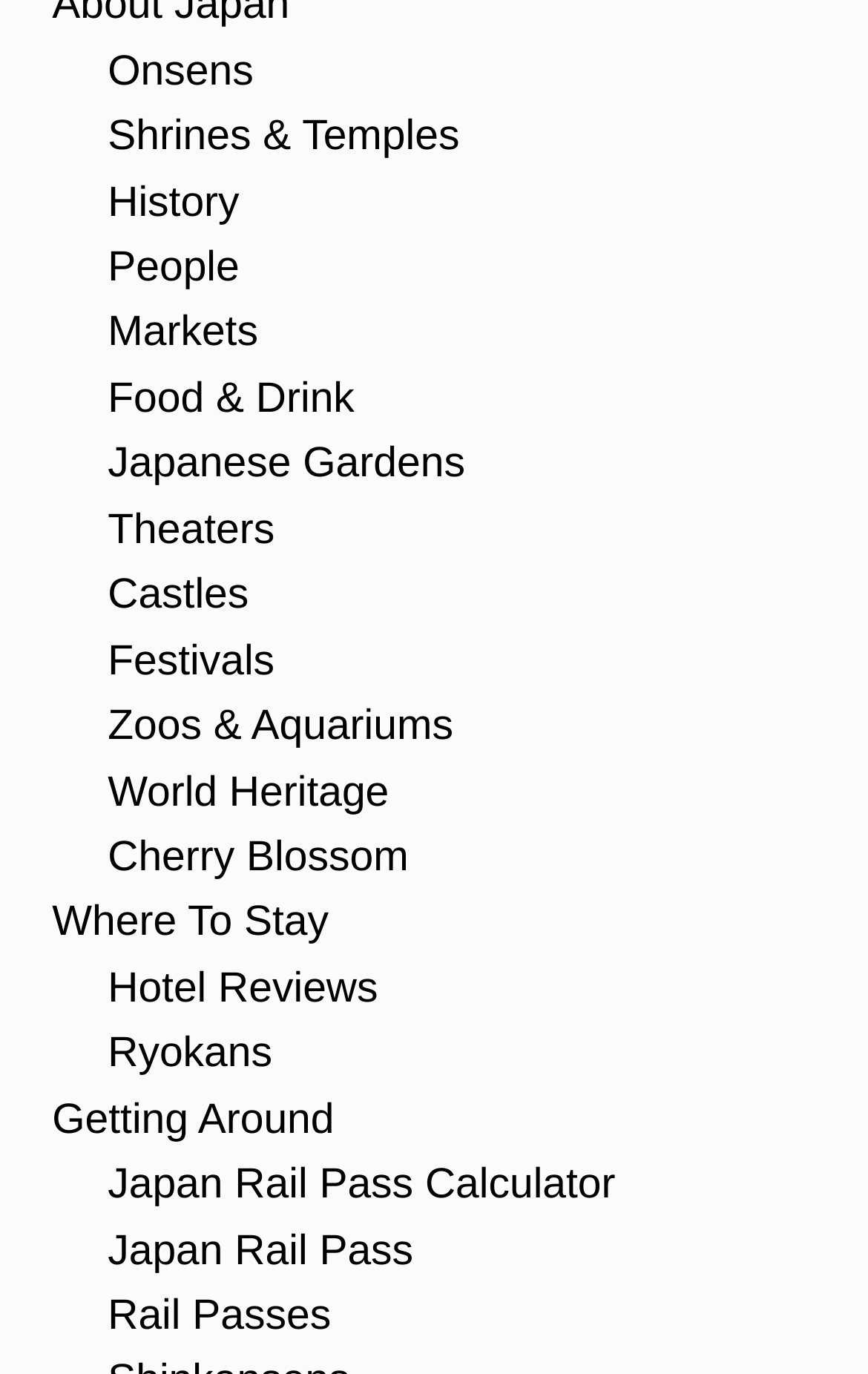Find the bounding box coordinates of the element I should click to carry out the following instruction: "Explore Onsens".

[0.124, 0.035, 0.292, 0.069]